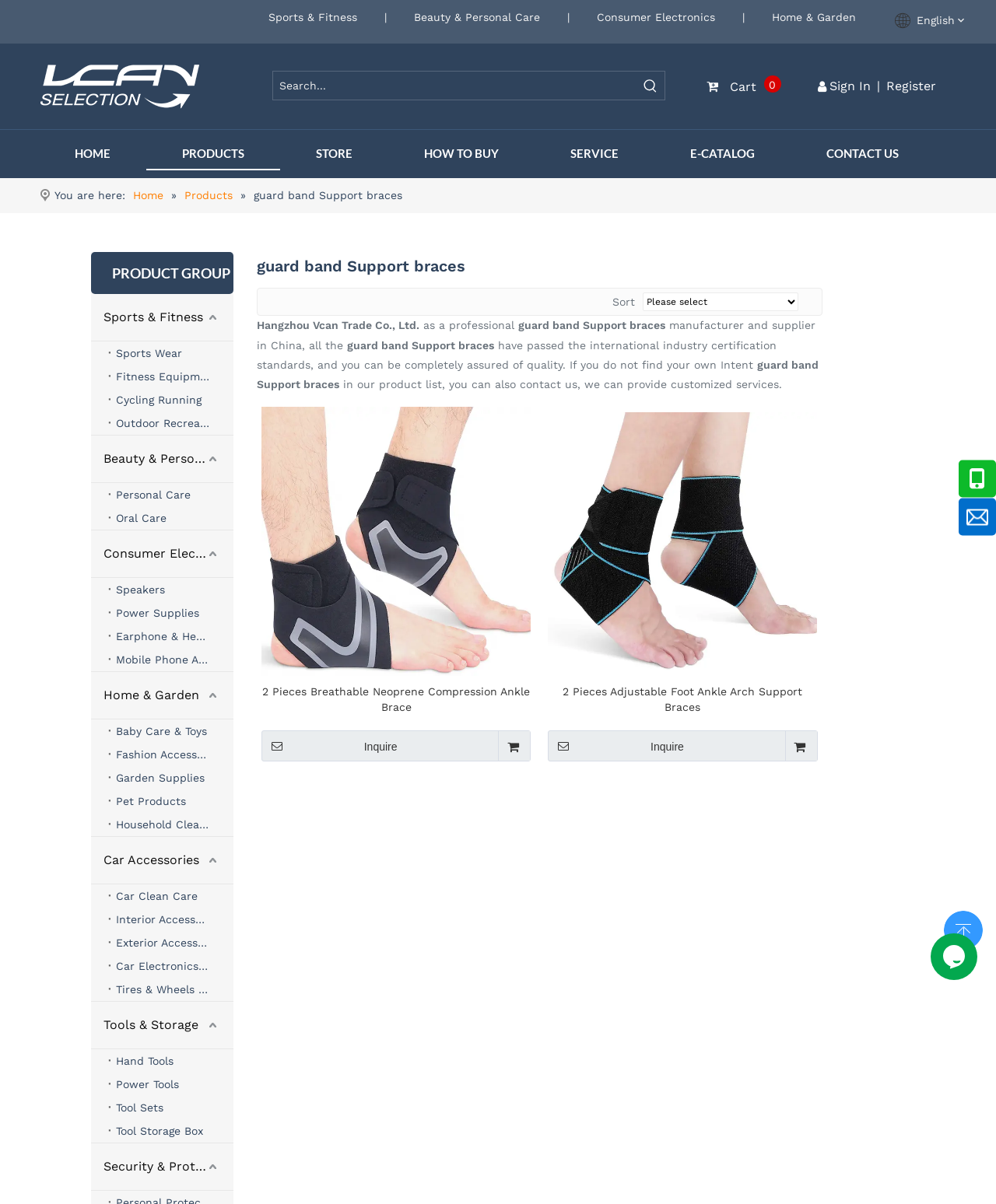What type of products does the website offer?
Please provide a full and detailed response to the question.

I inferred the type of products offered by the website by analyzing the static text elements and links on the webpage. The heading 'guard band Support braces' and the links 'Sports & Fitness', 'Beauty & Personal Care', etc. suggest that the website offers support braces and other related products.